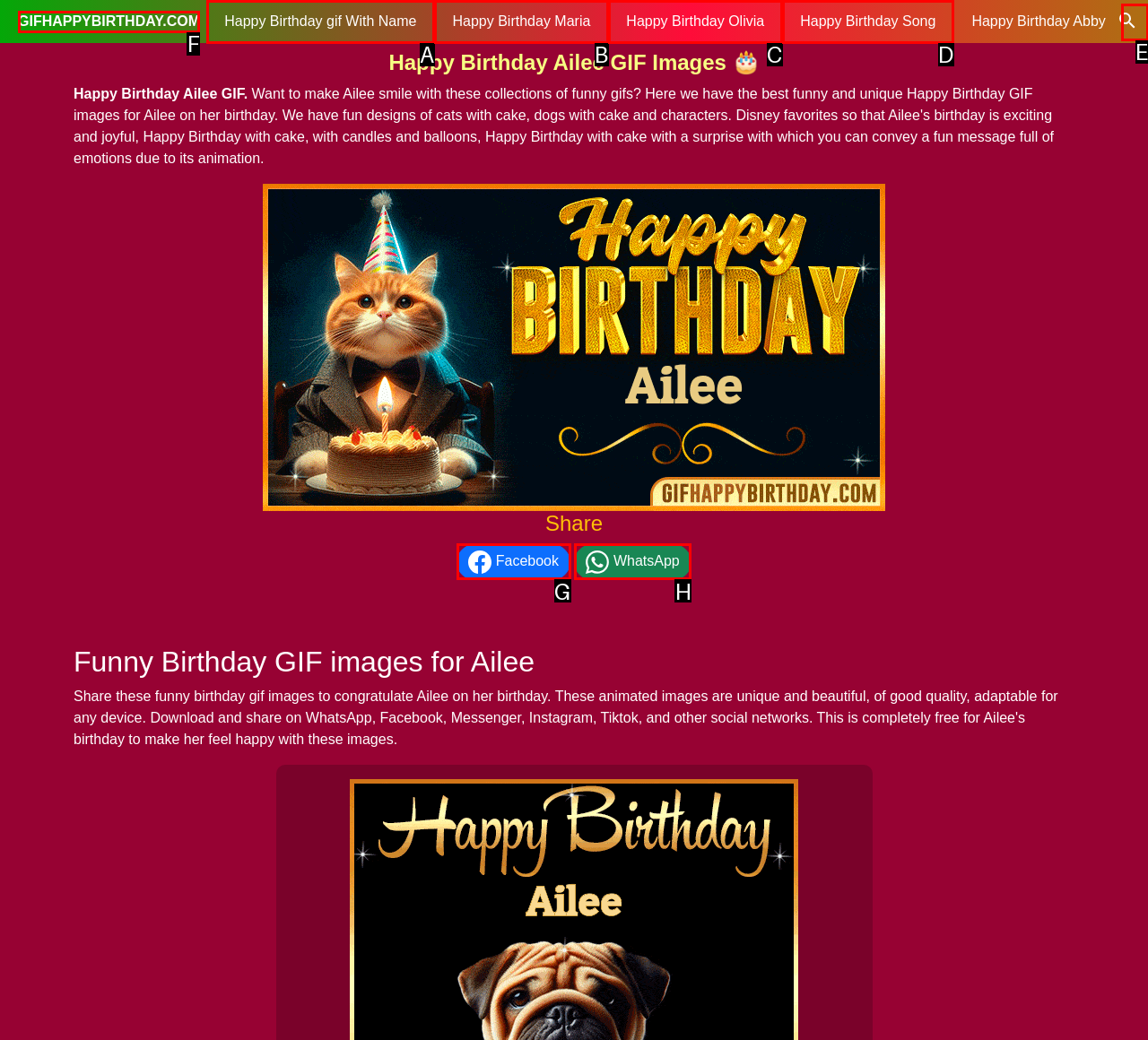Please indicate which HTML element to click in order to fulfill the following task: Search for a birthday GIF Respond with the letter of the chosen option.

E